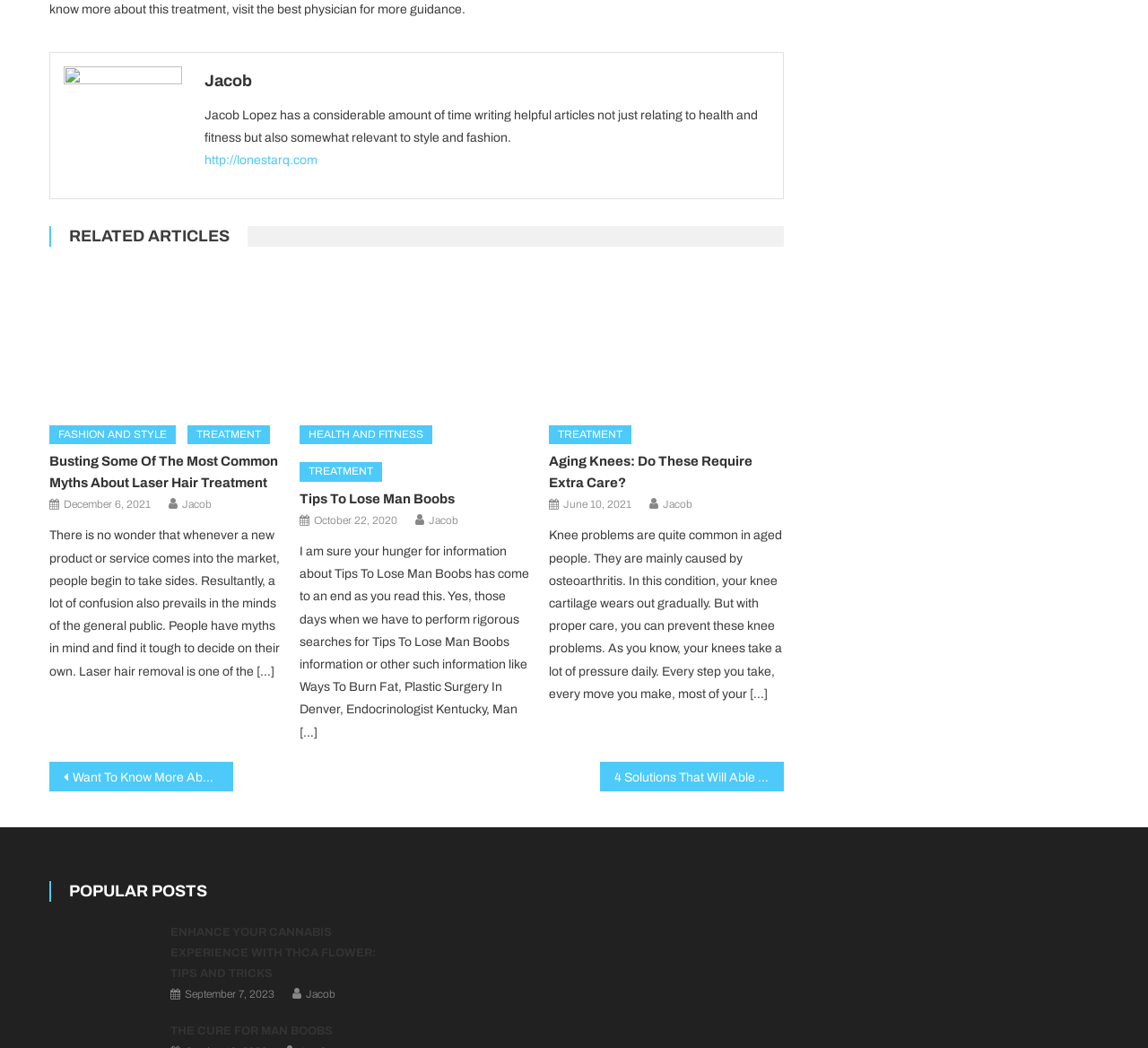Please identify the bounding box coordinates of the clickable region that I should interact with to perform the following instruction: "Check out the popular post about Enhance Your Cannabis Experience With THCA Flower: Tips and Tricks". The coordinates should be expressed as four float numbers between 0 and 1, i.e., [left, top, right, bottom].

[0.043, 0.878, 0.137, 0.951]